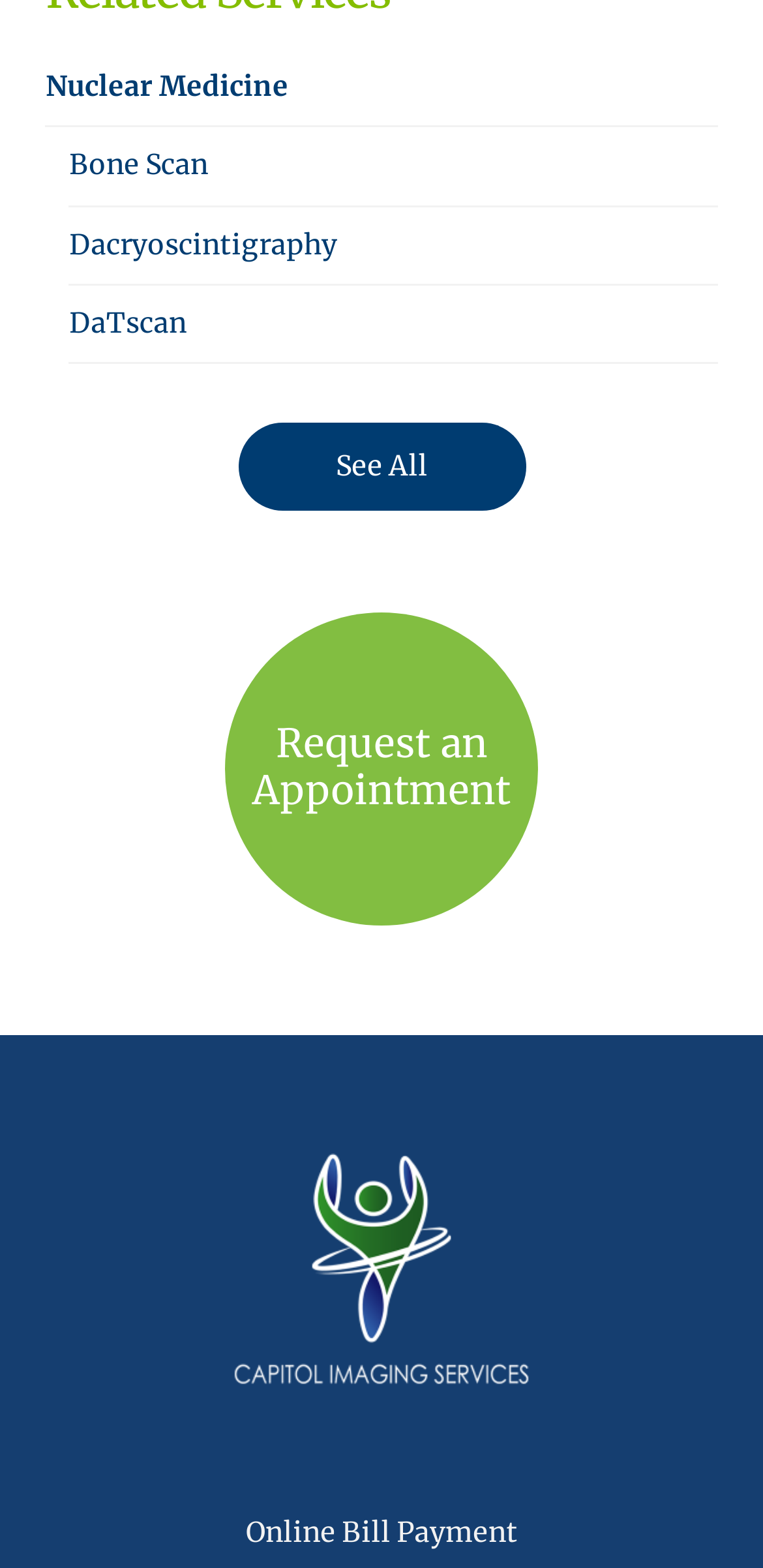Provide your answer to the question using just one word or phrase: How many images are there on the webpage?

1